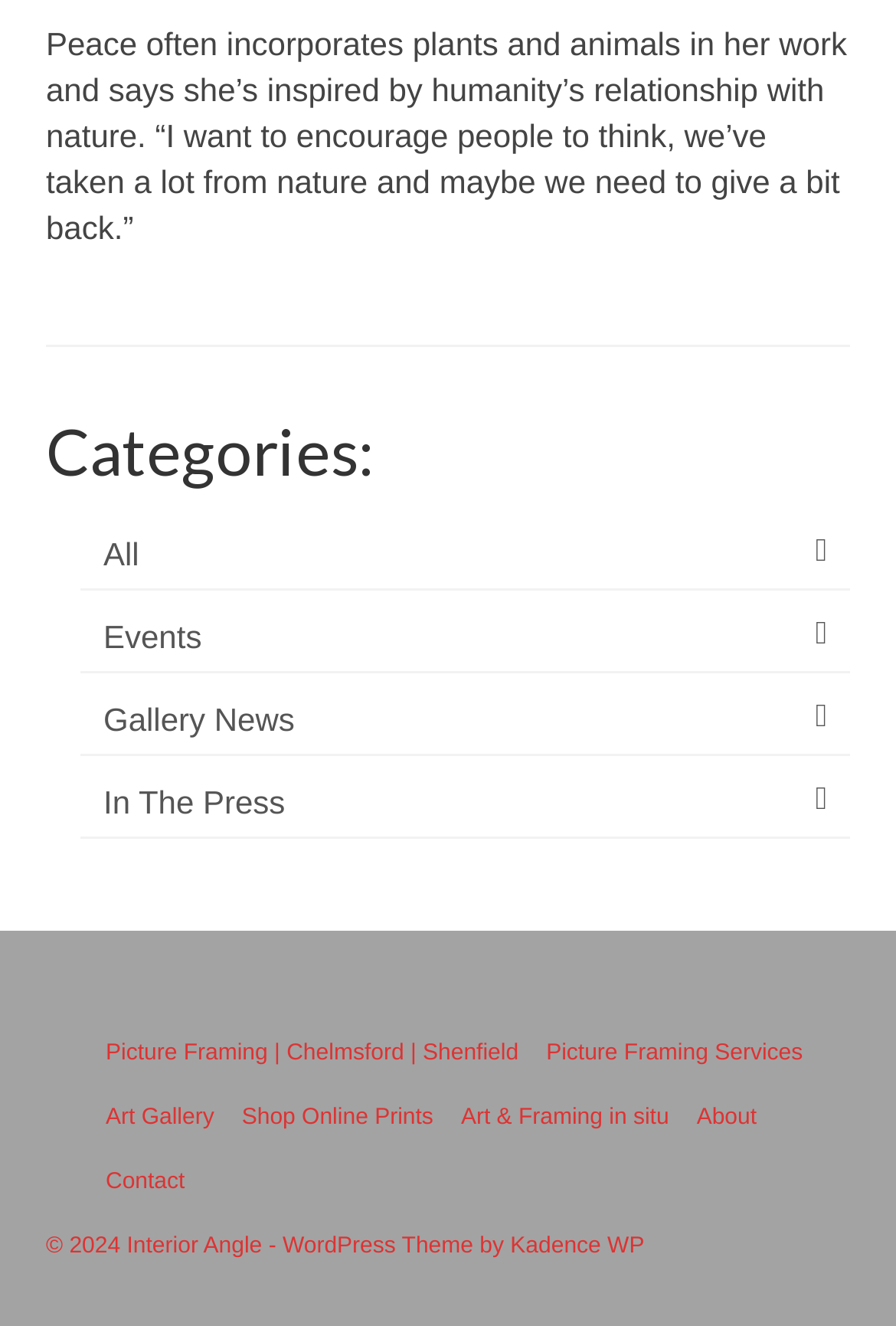What is the theme of the webpage?
Using the details shown in the screenshot, provide a comprehensive answer to the question.

The theme of the webpage can be found in the StaticText element with ID 44, which states '© 2024 Interior Angle - WordPress Theme by...' and the link element with ID 45, which has OCR text 'Kadence WP'.